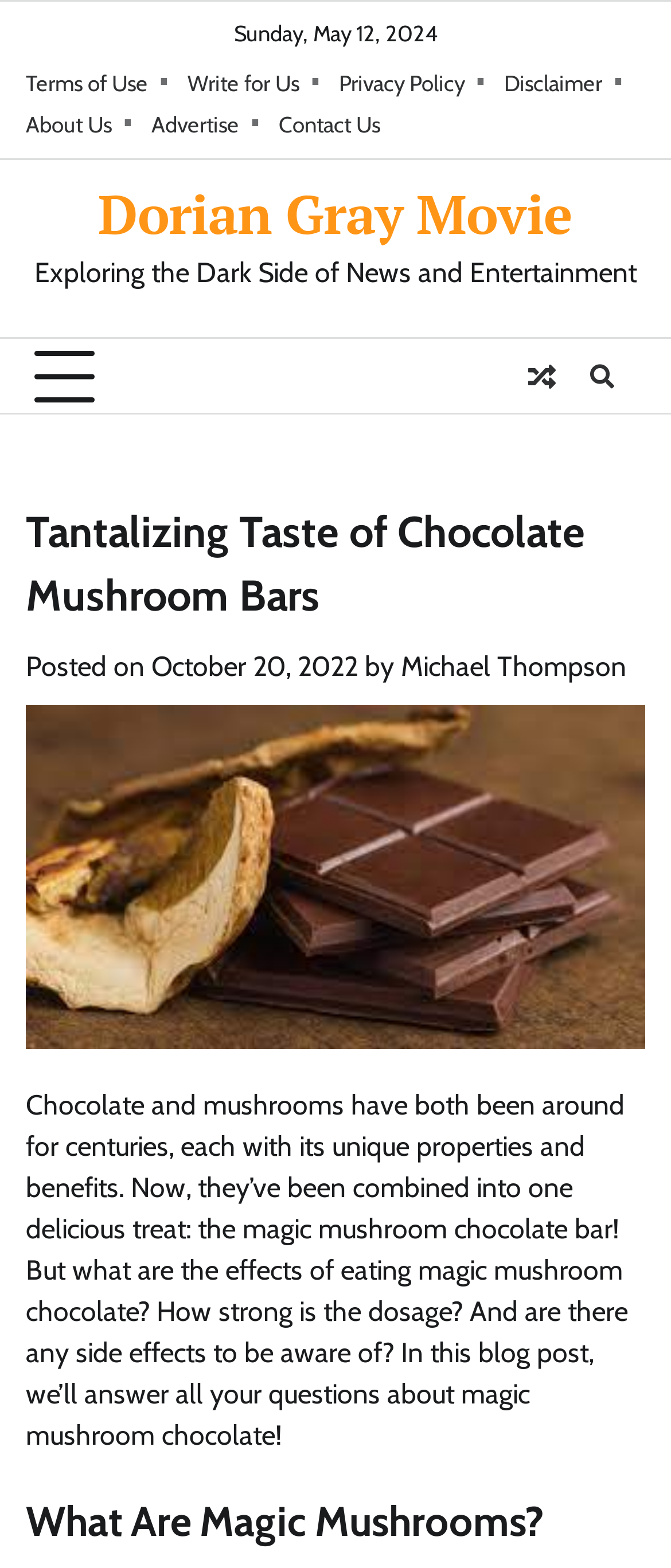Locate the bounding box coordinates of the clickable area to execute the instruction: "Read the article posted on October 20, 2022". Provide the coordinates as four float numbers between 0 and 1, represented as [left, top, right, bottom].

[0.226, 0.414, 0.533, 0.435]